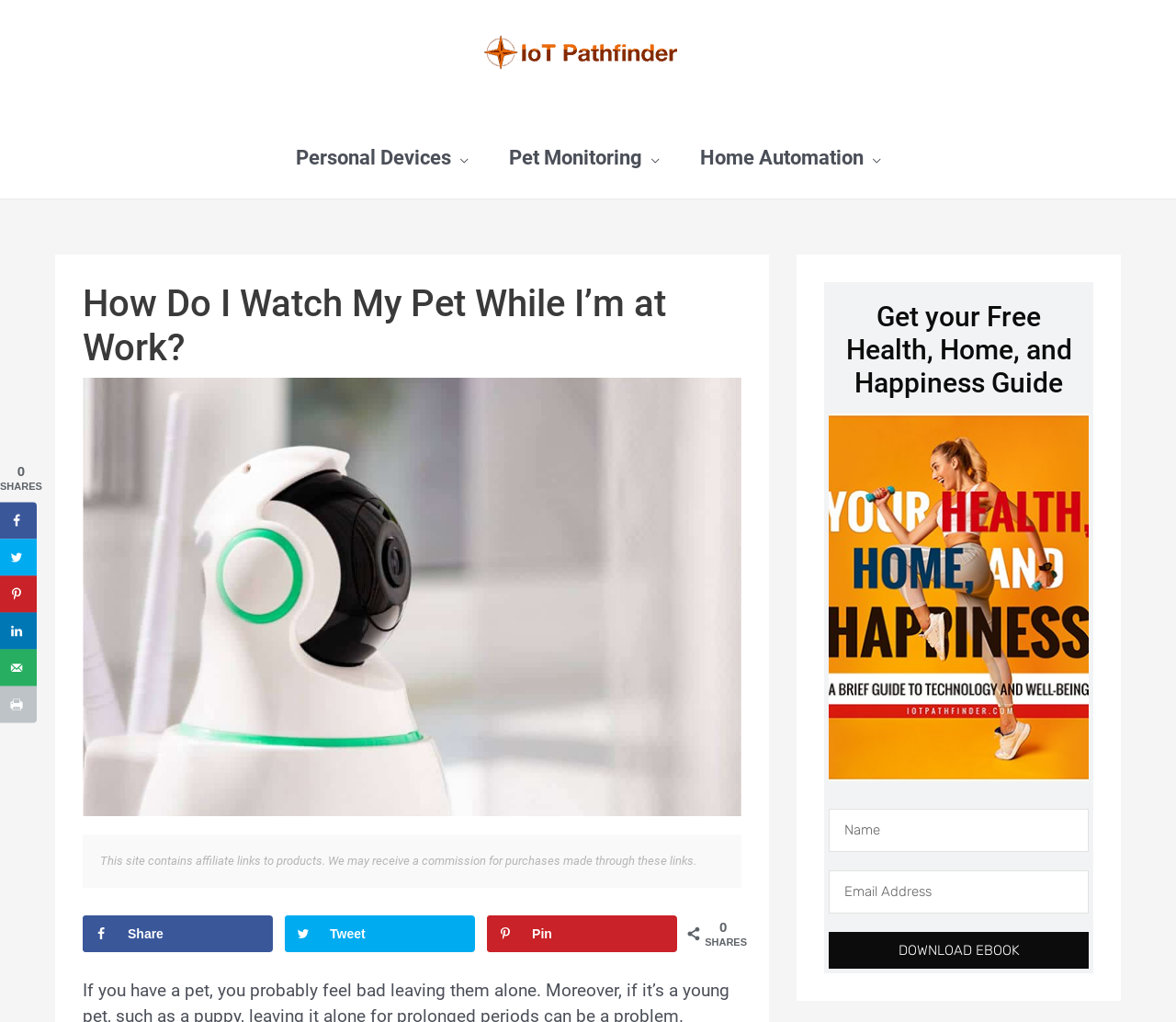Offer a detailed account of what is visible on the webpage.

This webpage is about watching pets while away from home. At the top, there is a logo of "Iotpathfinder" with a link to the website, accompanied by a small image. Below the logo, there is a navigation menu with three links: "Personal Devices", "Pet Monitoring", and "Home Automation".

The main content of the webpage starts with a heading "How Do I Watch My Pet While I’m at Work?" followed by an image. Below the heading, there is a paragraph of text, and then a disclaimer about affiliate links. 

On the right side of the main content, there are social sharing buttons, including "Share on Facebook", "Share on Twitter", and "Save to Pinterest". These buttons are accompanied by small images.

Further down the page, there is a section with a heading "Get your Free Health, Home, and Happiness Guide". This section includes a form with two text boxes for "Name" and "Email Address", and a button to download an eBook.

On the left side of the page, there is a social sharing sidebar with the same social sharing buttons as on the right side, along with a "SHARES" label.